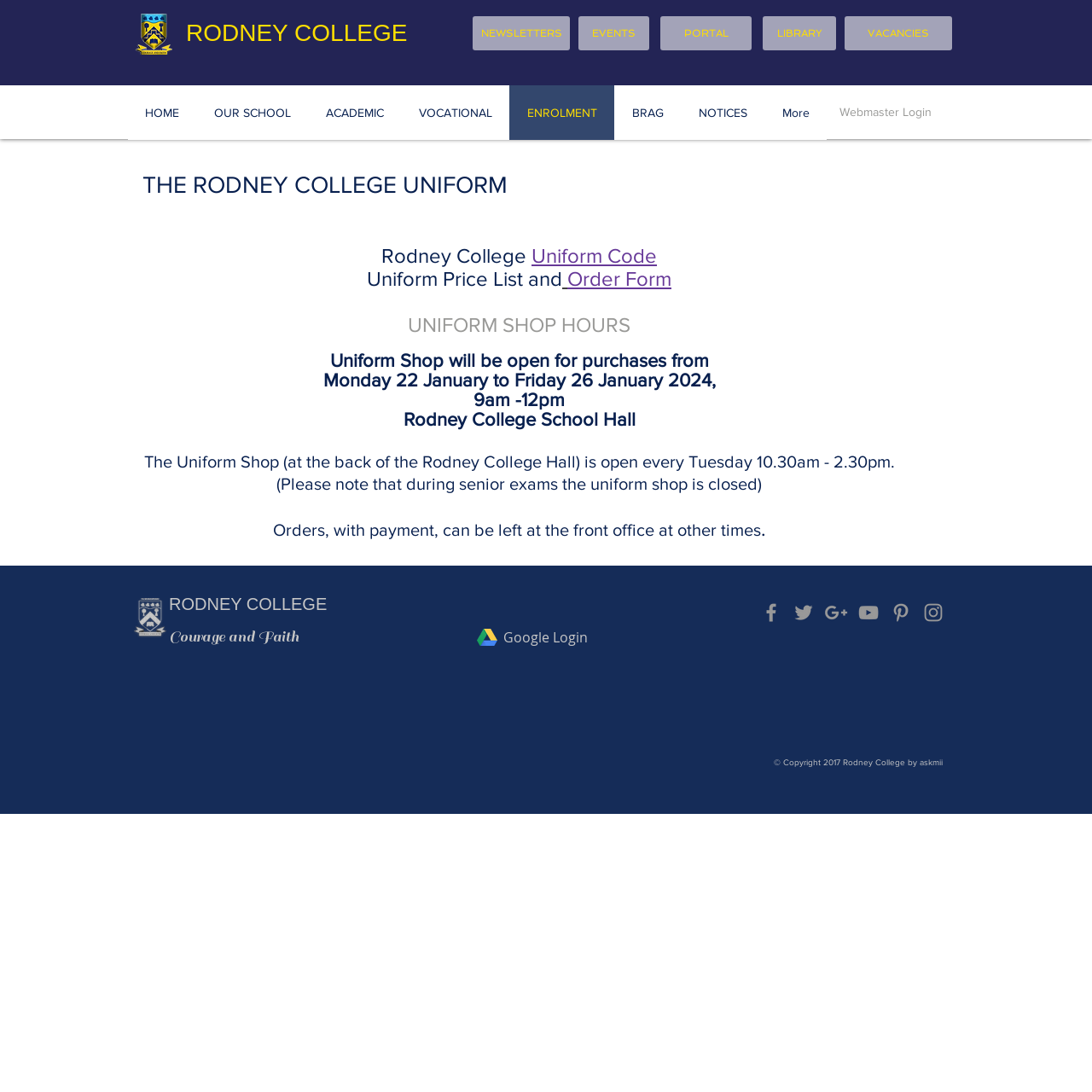Locate the coordinates of the bounding box for the clickable region that fulfills this instruction: "View Uniform Code".

[0.487, 0.223, 0.602, 0.245]